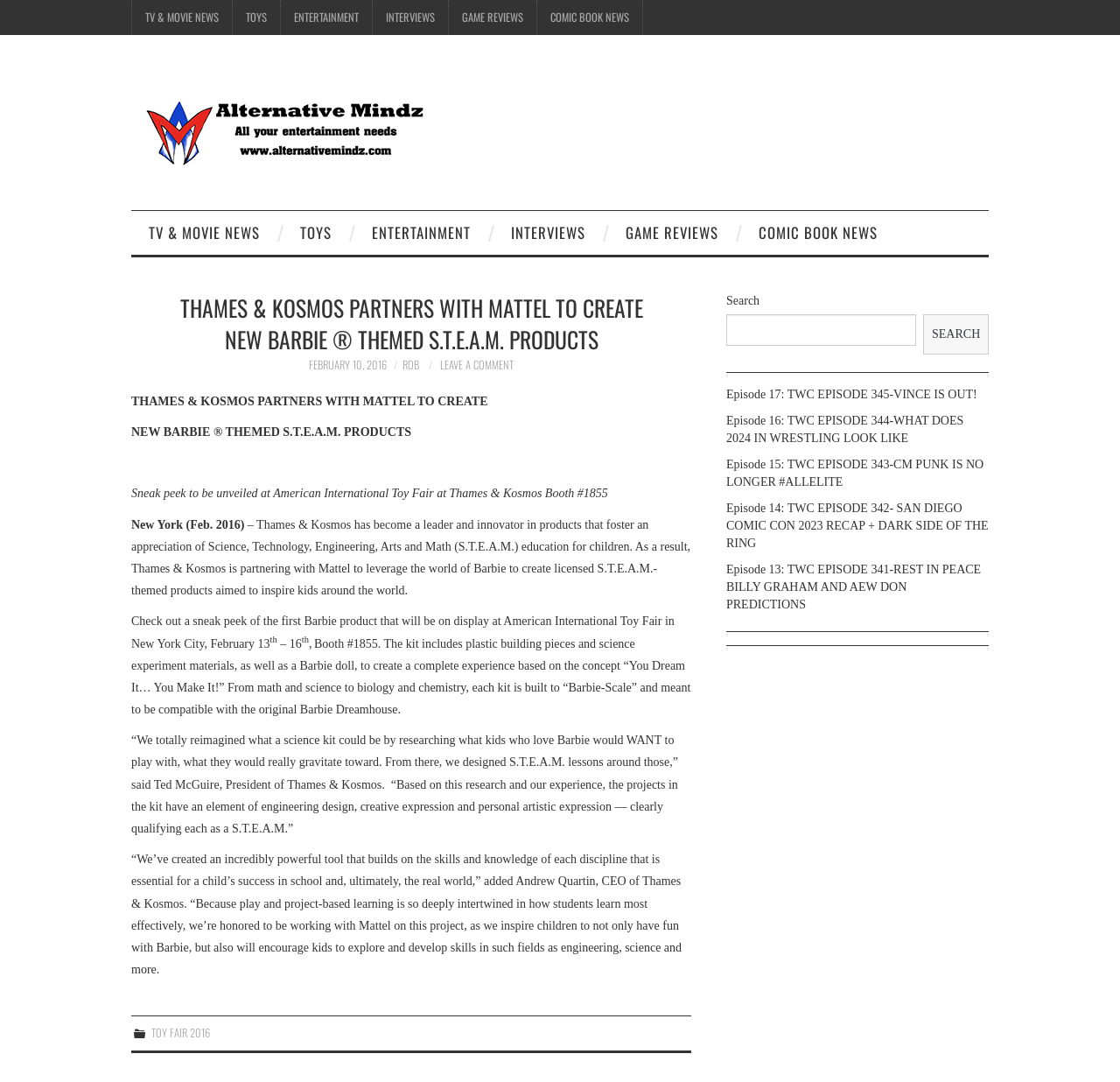Please study the image and answer the question comprehensively:
Where will the sneak peek of the first Barbie product be unveiled?

The article mentions that the sneak peek of the first Barbie product will be unveiled at the American International Toy Fair in New York City, February 13.